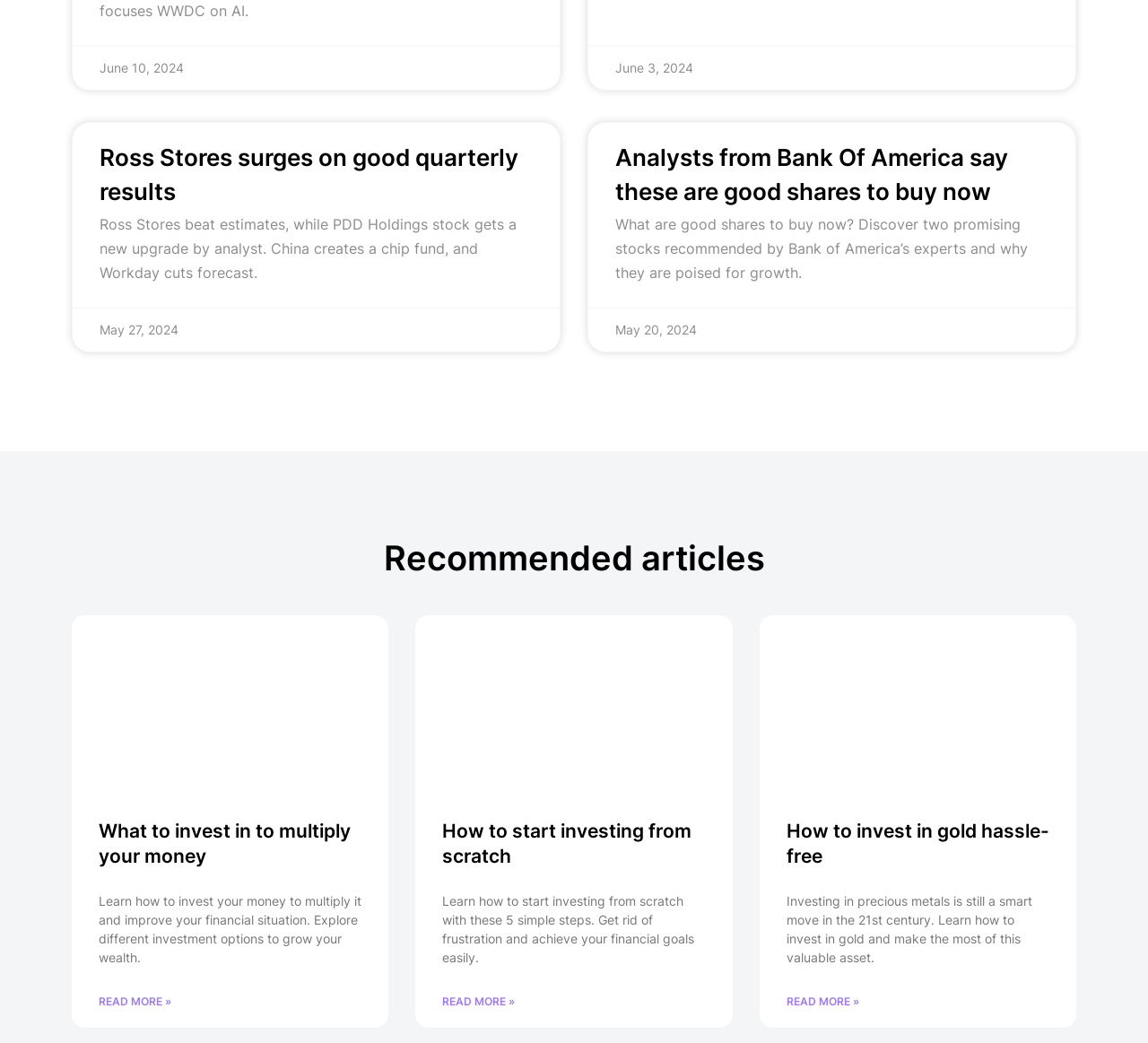Using the format (top-left x, top-left y, bottom-right x, bottom-right y), provide the bounding box coordinates for the described UI element. All values should be floating point numbers between 0 and 1: Read More »

[0.685, 0.952, 0.748, 0.968]